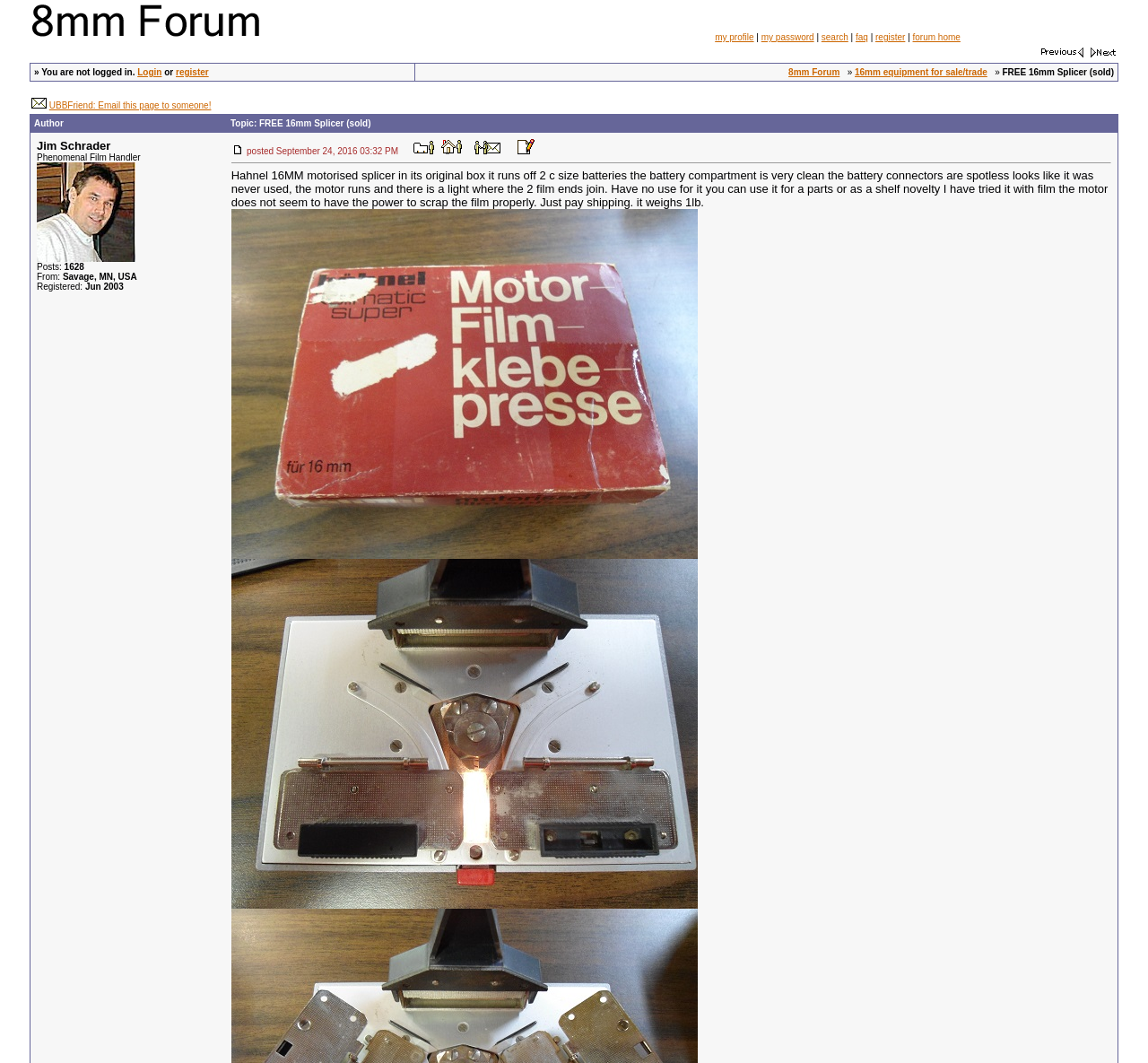Given the description alt="next oldest topic", predict the bounding box coordinates of the UI element. Ensure the coordinates are in the format (top-left x, top-left y, bottom-right x, bottom-right y) and all values are between 0 and 1.

[0.906, 0.046, 0.943, 0.056]